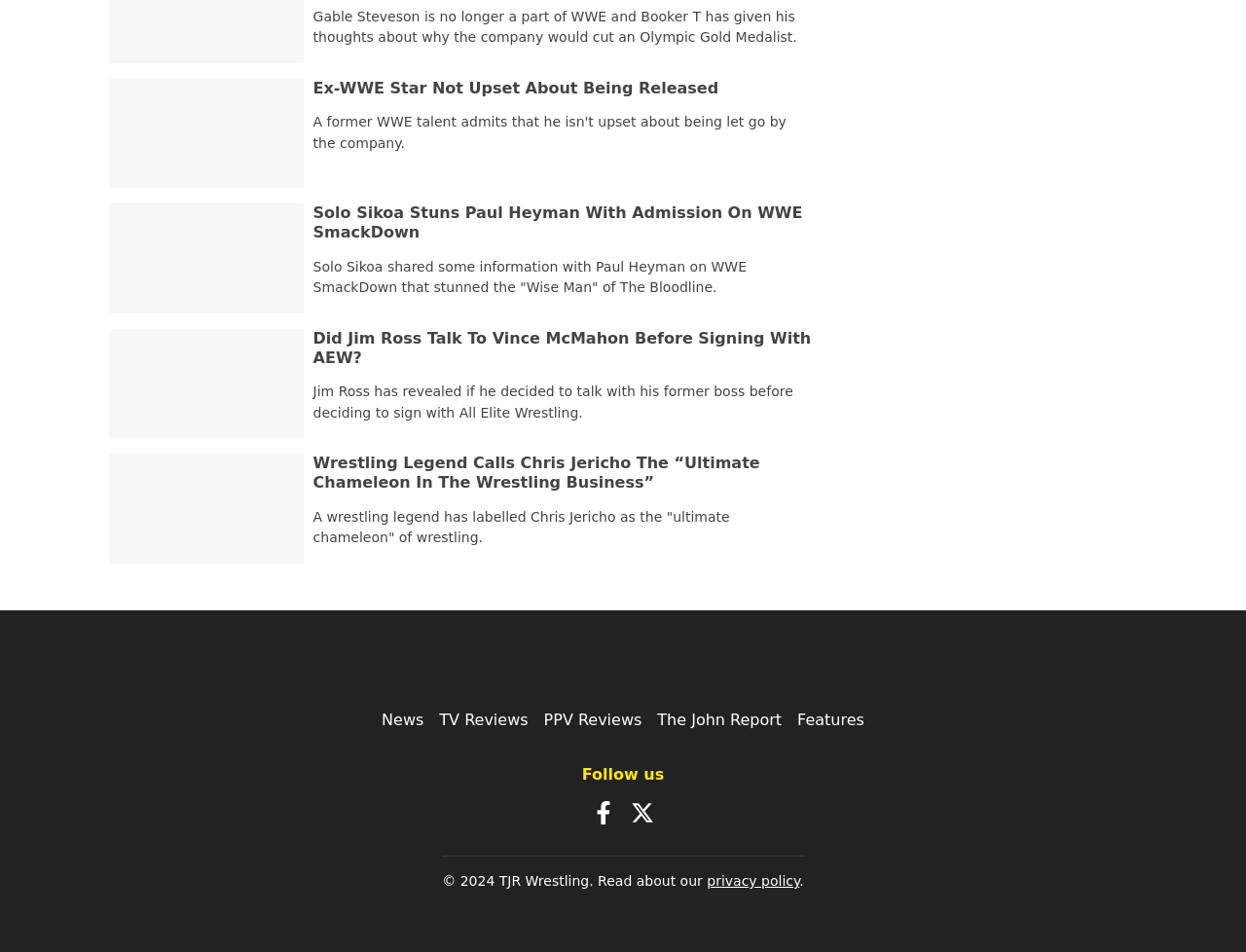Locate the bounding box coordinates of the area you need to click to fulfill this instruction: 'Follow TJR Wrestling on Facebook'. The coordinates must be in the form of four float numbers ranging from 0 to 1: [left, top, right, bottom].

[0.475, 0.843, 0.494, 0.863]